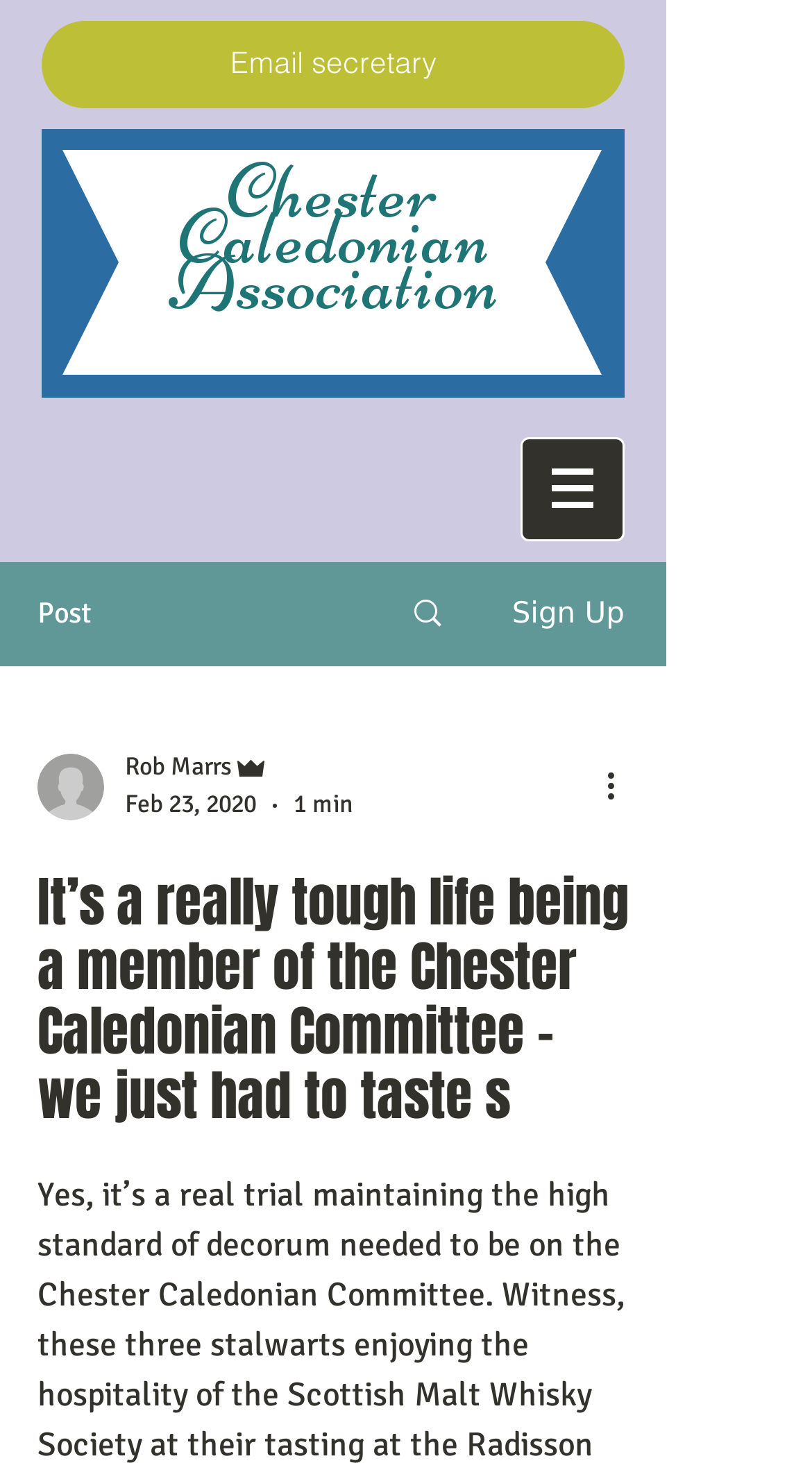Extract the primary heading text from the webpage.

Chester Caledonian Association